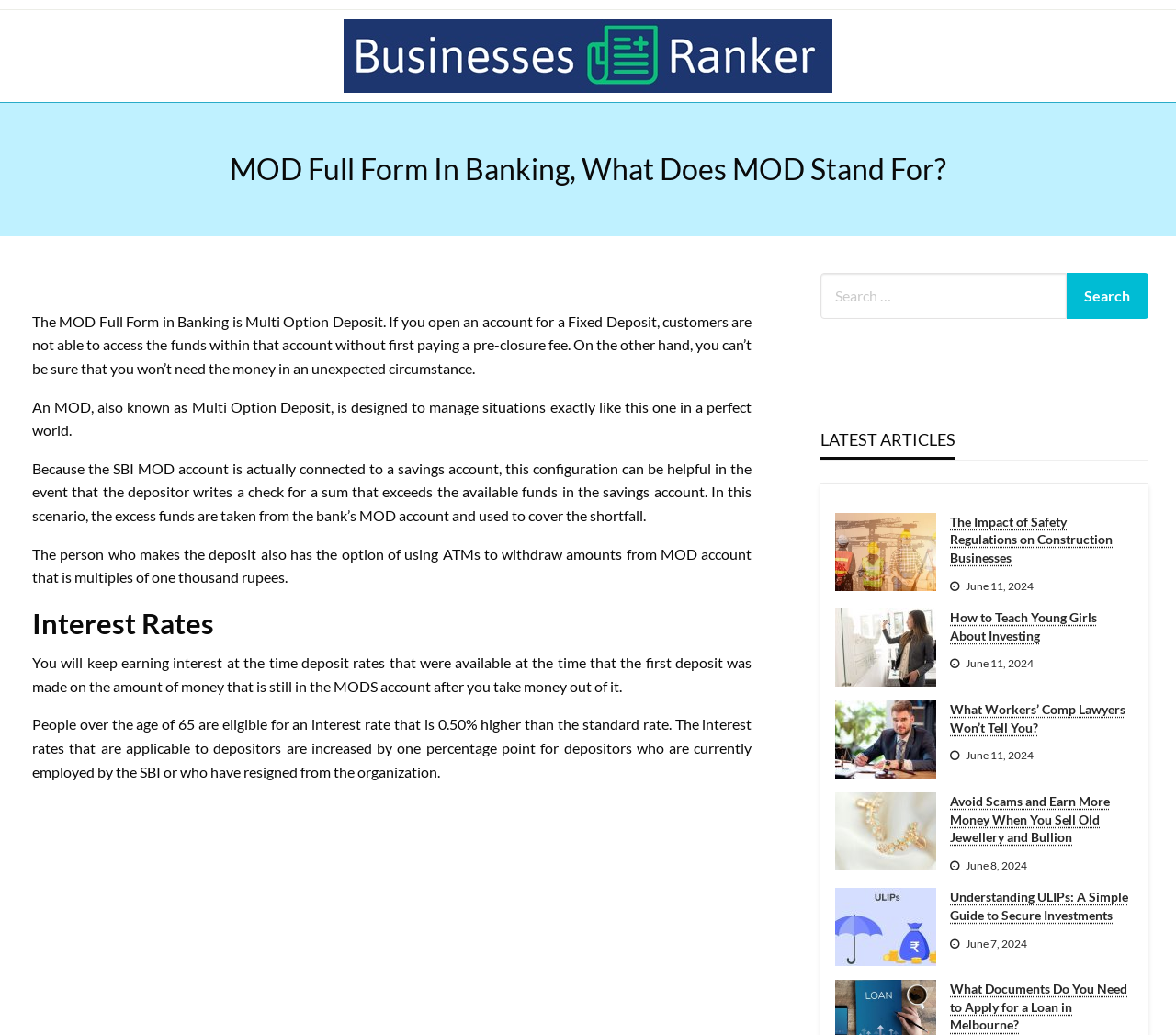What are the latest articles about?
Refer to the image and provide a detailed answer to the question.

The webpage features a section called 'LATEST ARTICLES' that includes articles about various business topics, such as the construction industry, debt collectors, workers' compensation attorneys, and more.